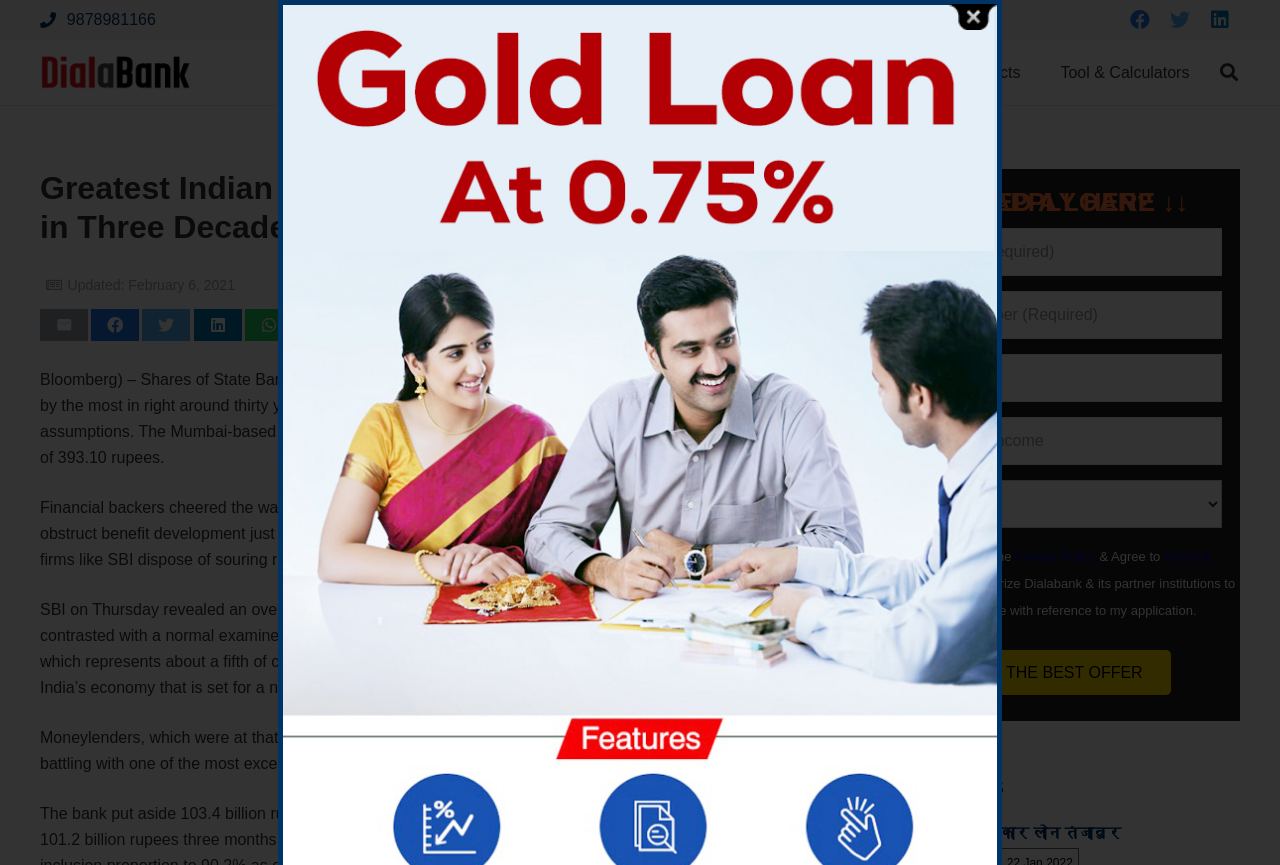Find the bounding box coordinates of the element to click in order to complete the given instruction: "Get the best loan offer."

[0.735, 0.752, 0.915, 0.804]